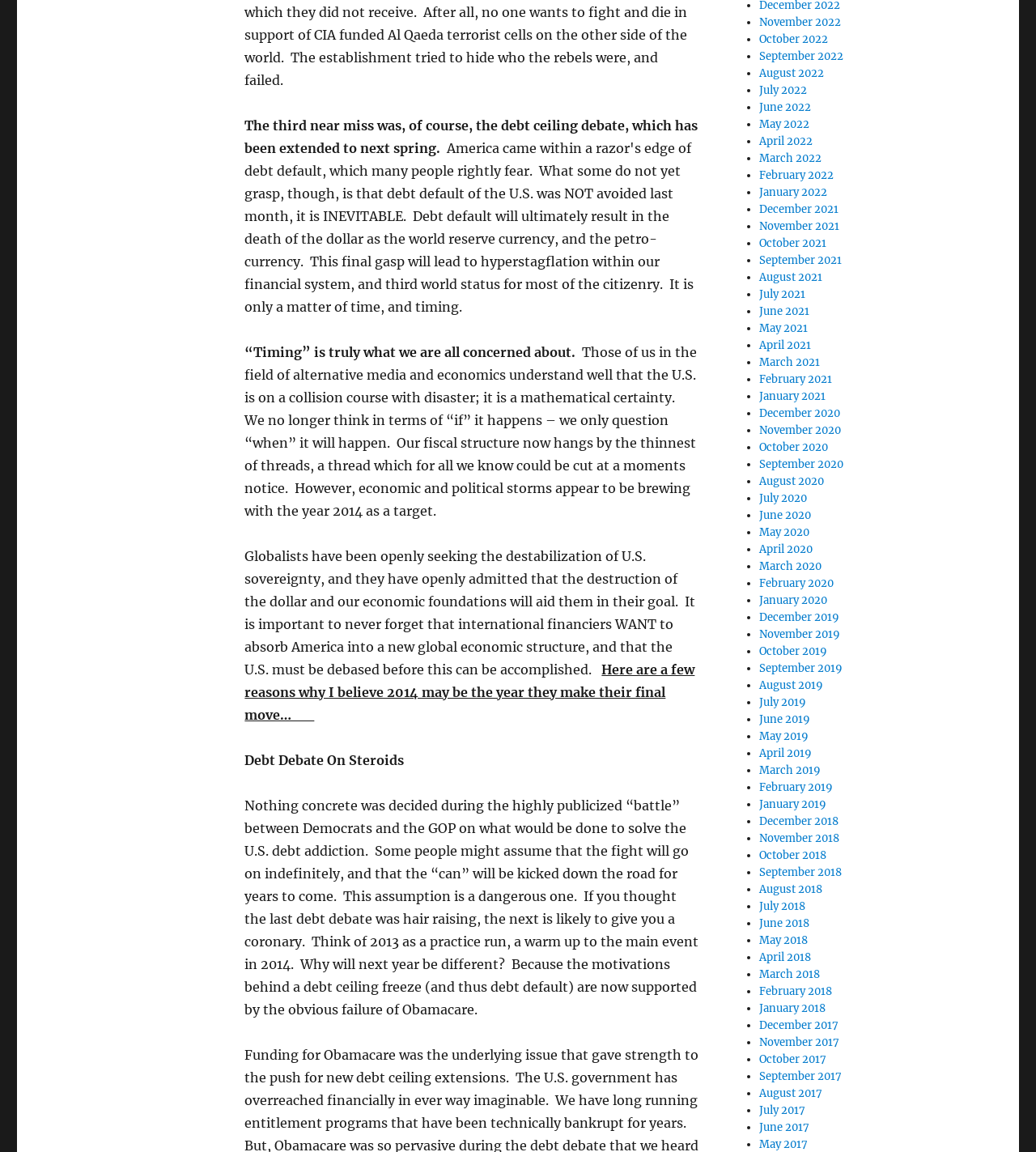What is the author's opinion on the debt ceiling debate? Analyze the screenshot and reply with just one word or a short phrase.

It is a serious concern